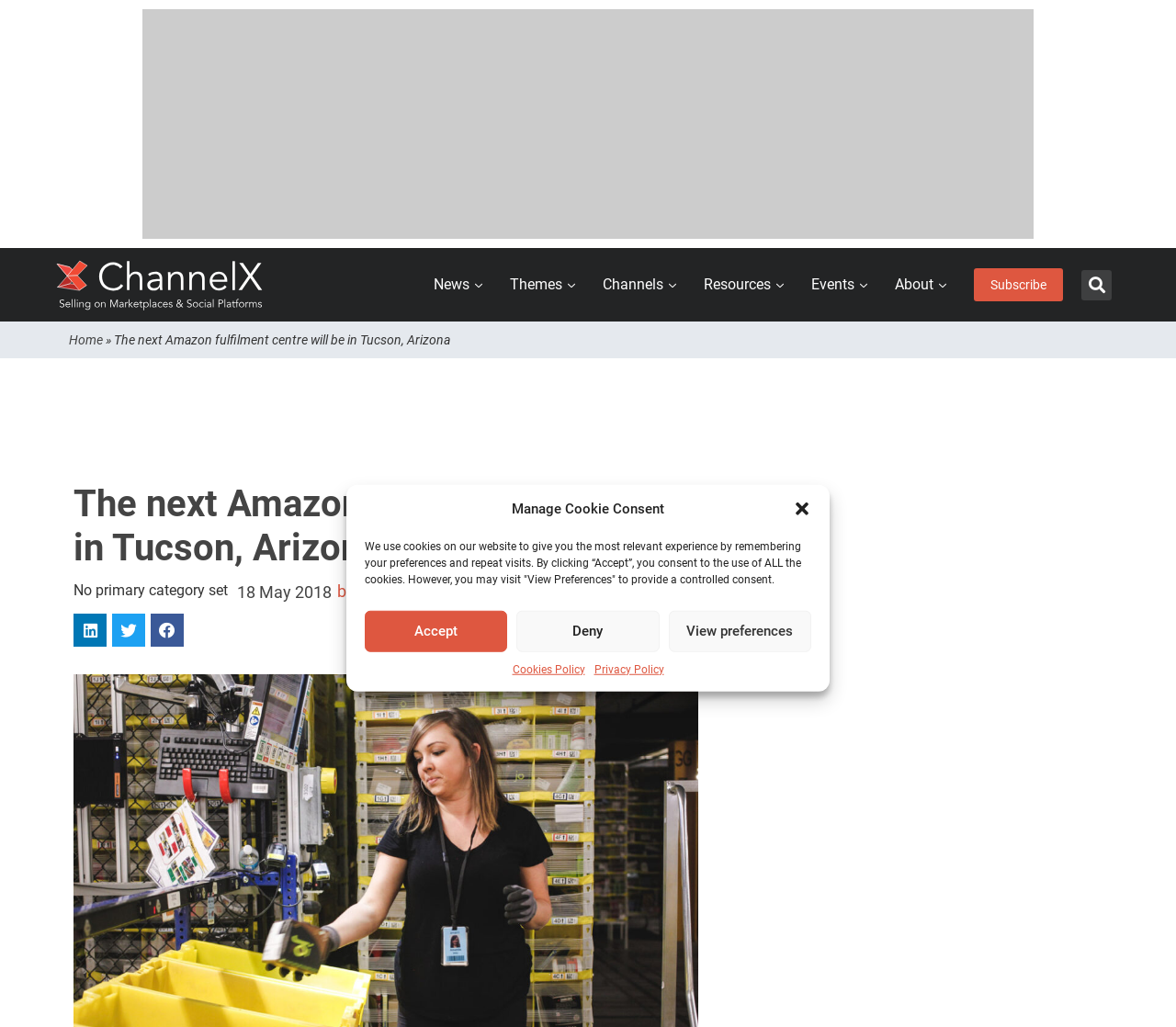Respond to the following question using a concise word or phrase: 
How many social media sharing buttons are there?

3